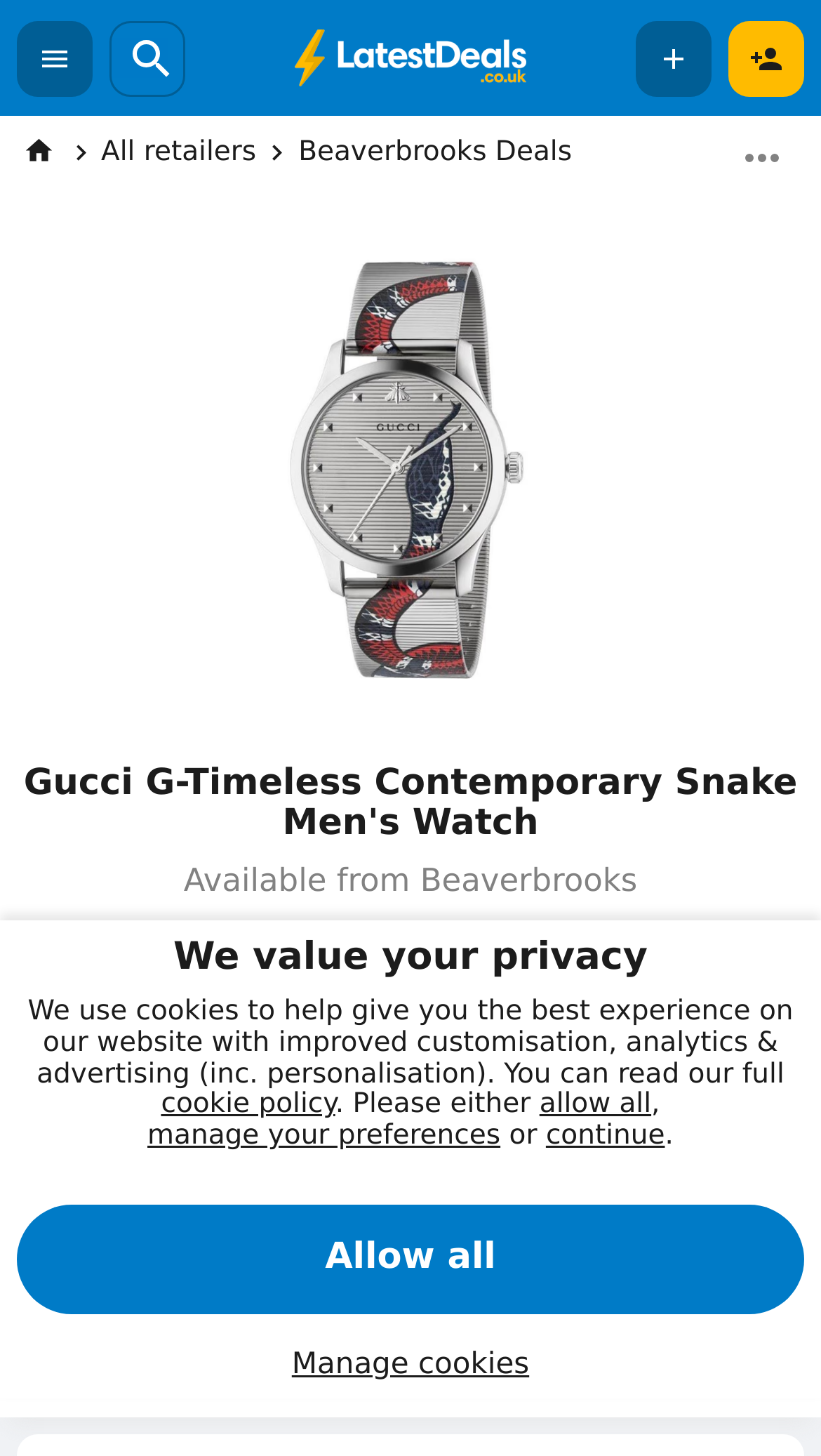Please find the bounding box coordinates of the element that must be clicked to perform the given instruction: "Get Deal". The coordinates should be four float numbers from 0 to 1, i.e., [left, top, right, bottom].

[0.021, 0.711, 0.979, 0.783]